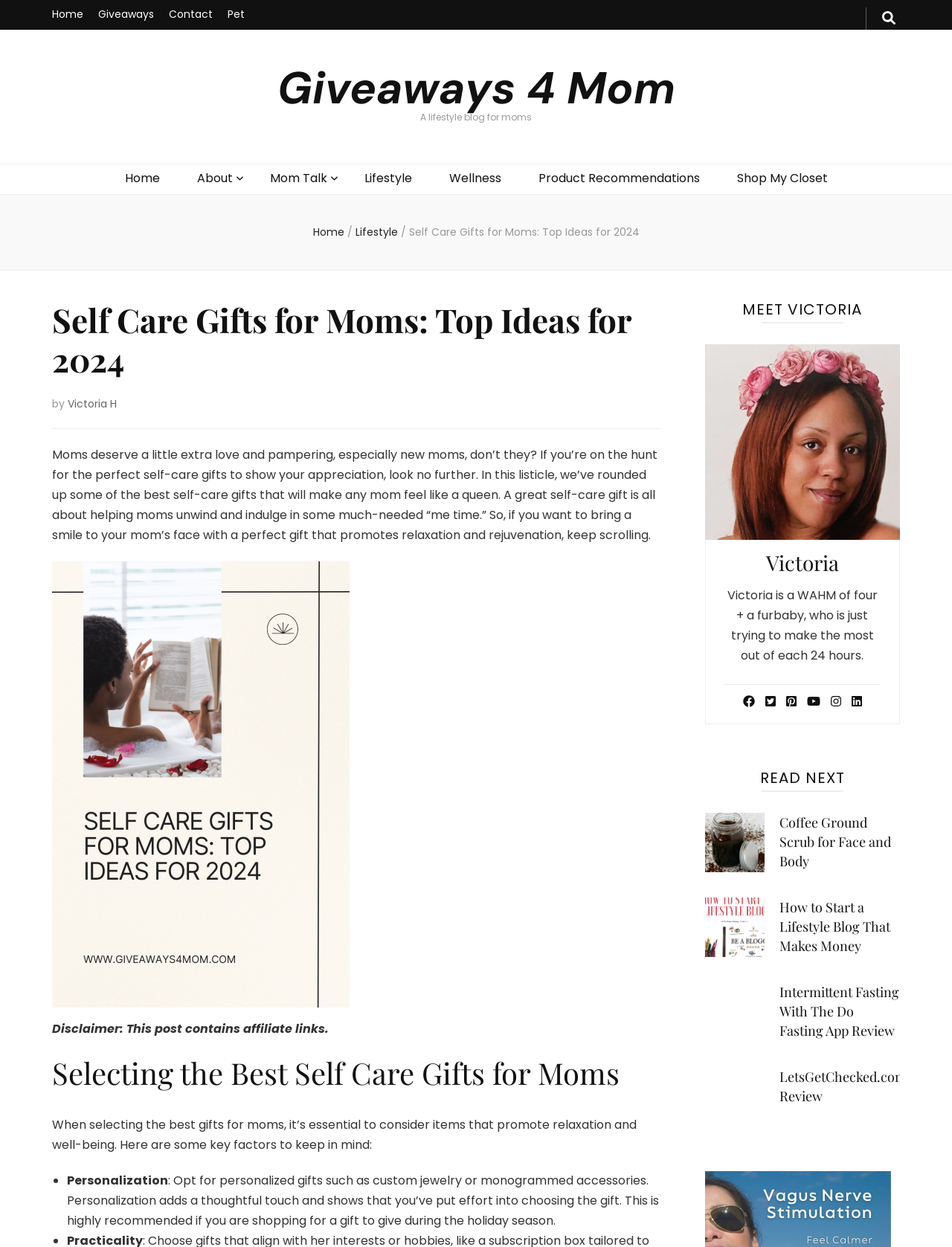Could you highlight the region that needs to be clicked to execute the instruction: "search using the search form toggle"?

[0.927, 0.006, 0.941, 0.024]